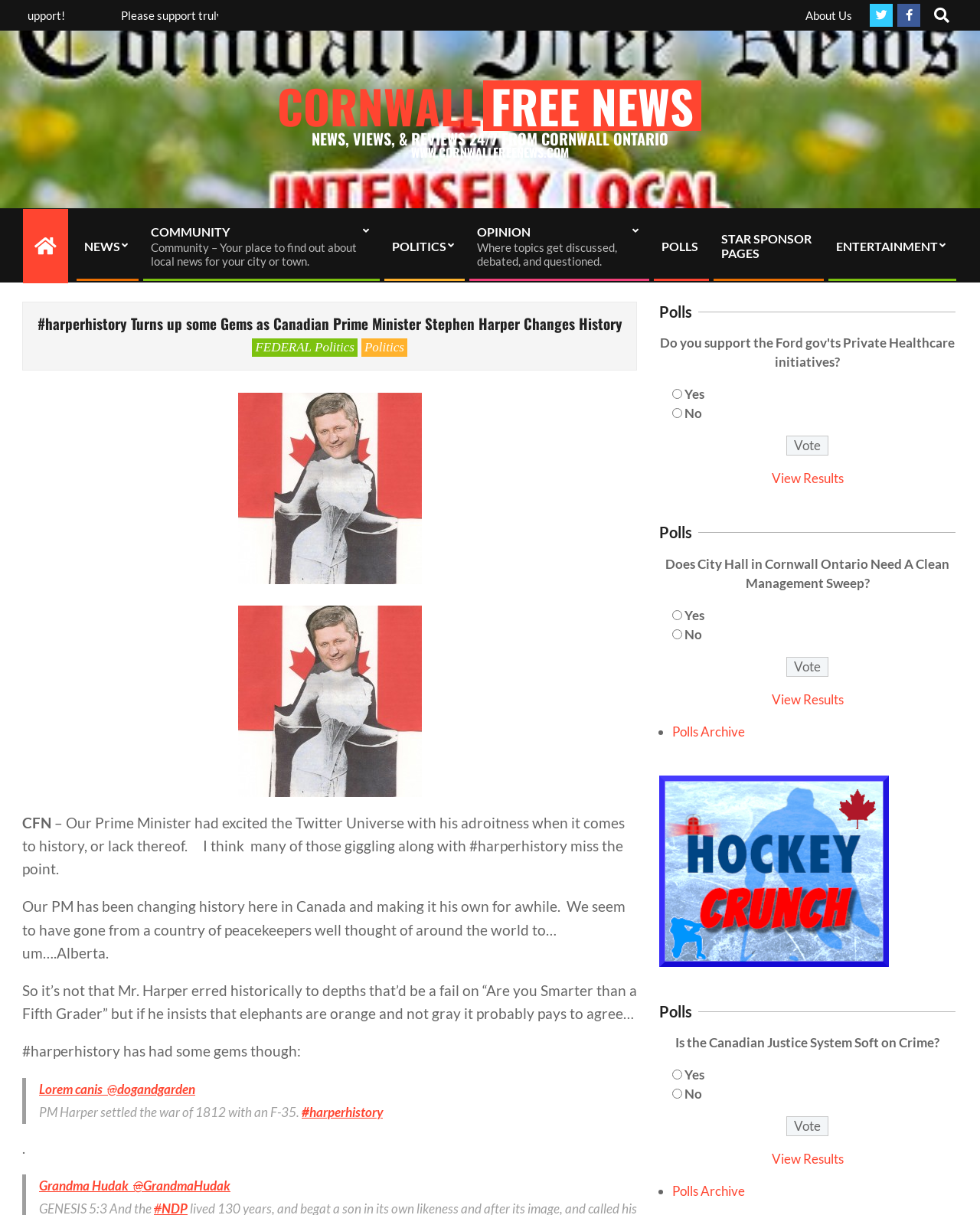Generate a thorough explanation of the webpage's elements.

This webpage is about the Cornwall Free News, a news website that provides news, views, and reviews from Cornwall, Ontario. At the top of the page, there is a navigation menu with links to "About Us", social media icons, and a search bar. Below the navigation menu, there is a banner with the website's logo and a tagline.

The main content of the page is divided into two sections. On the left side, there is a list of links to different categories, including "NEWS", "COMMUNITY", "POLITICS", "OPINION", "POLLS", and "ENTERTAINMENT". Each category has a brief description and an icon.

On the right side, there is a main article with the title "#harperhistory Turns up some Gems as Canadian Prime Minister Stephen Harper Changes History". The article discusses how Canadian Prime Minister Stephen Harper has been changing history and making it his own. The article includes several quotes and tweets from Twitter users, including a blockquote with a tweet from "Lorem canis" and another from "Grandma Hudak".

Below the article, there are three polls with questions about City Hall in Cornwall, the Canadian Justice System, and other topics. Each poll has two options, "Yes" and "No", and a "Vote" button. There is also a link to view the results of each poll.

At the bottom of the page, there are links to "Polls Archive" and "Hockey Crunch", as well as a list of recent polls with brief descriptions. There is also a social media icon and a link to the website's homepage.